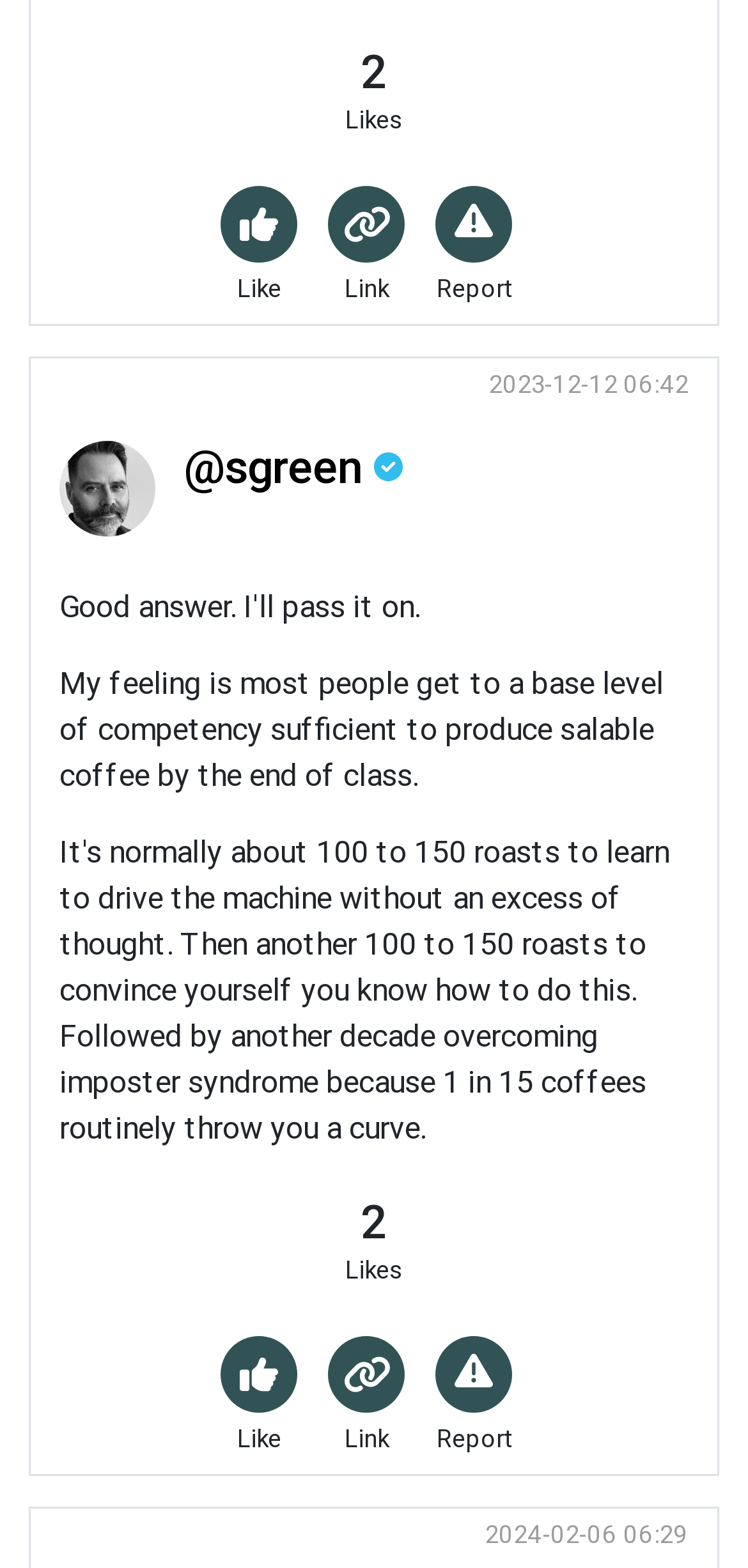Answer the question in one word or a short phrase:
What can you do with the button next to 'Link'?

Open NewPostModal